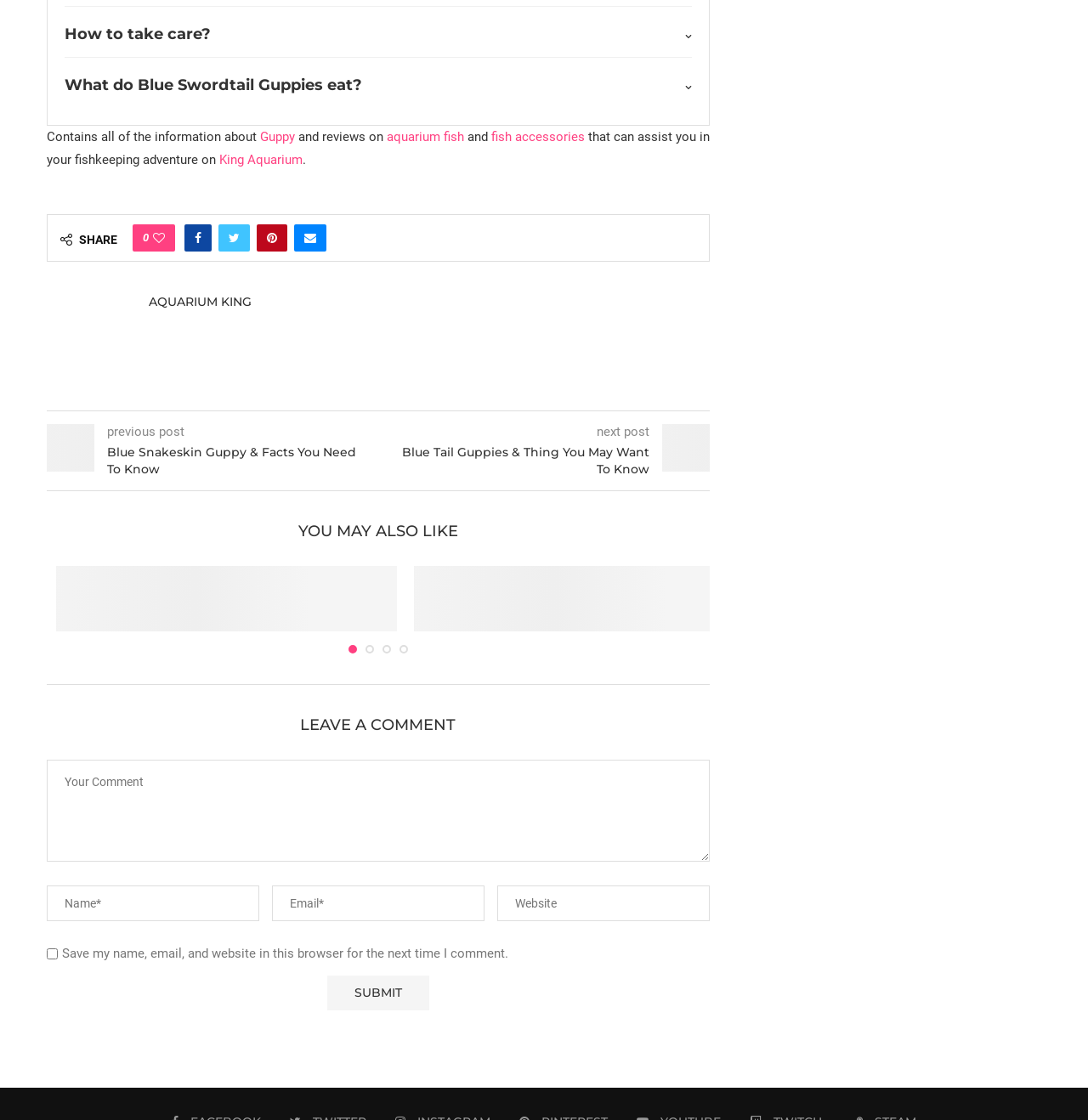Please provide a one-word or short phrase answer to the question:
What is the purpose of the 'SHARE' button?

To share the post